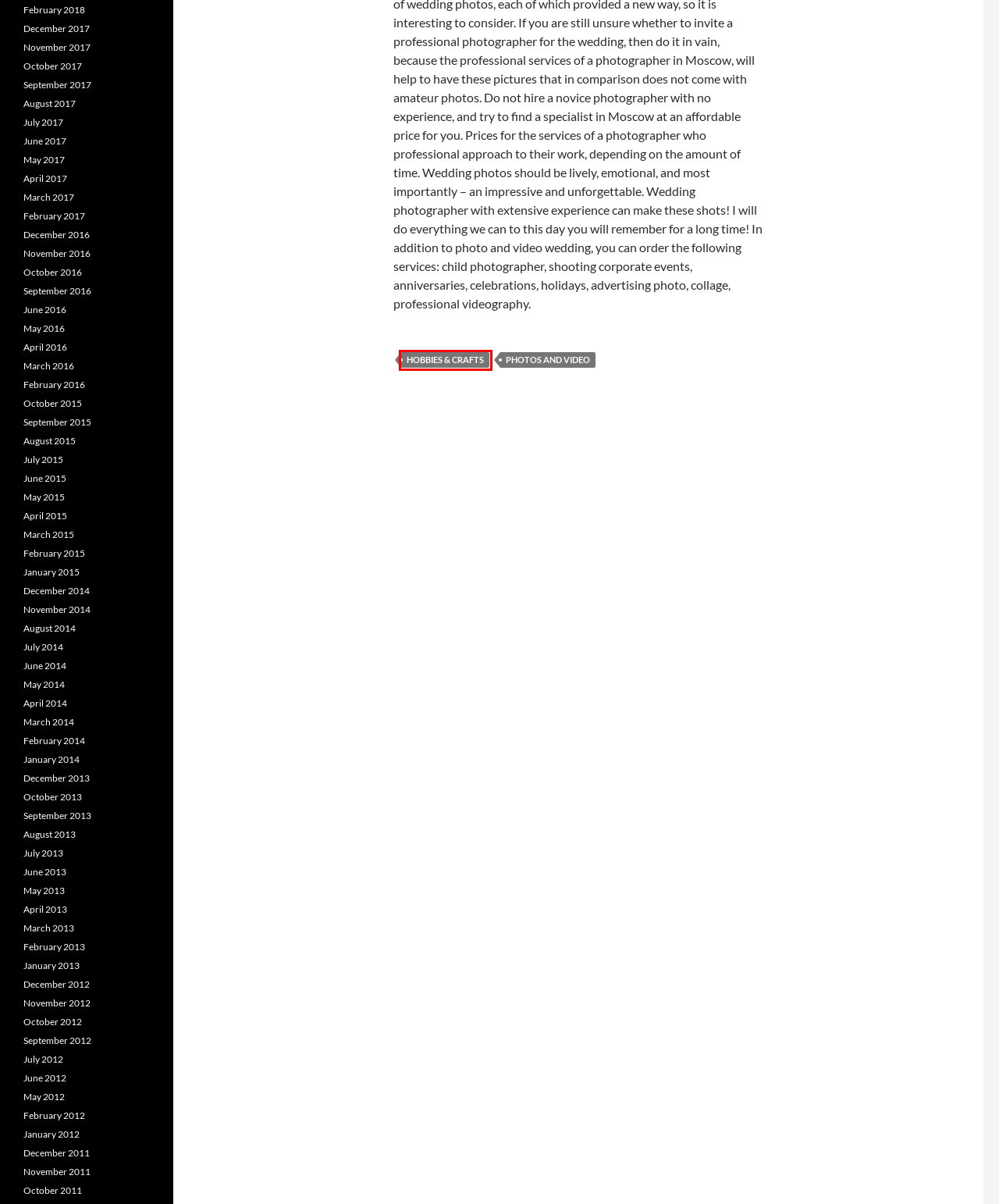Look at the given screenshot of a webpage with a red rectangle bounding box around a UI element. Pick the description that best matches the new webpage after clicking the element highlighted. The descriptions are:
A. September, 2016 | Carlson Distributors
B. February, 2017 | Carlson Distributors
C. hobbies & crafts | Carlson Distributors
D. May, 2012 | Carlson Distributors
E. March, 2014 | Carlson Distributors
F. June, 2013 | Carlson Distributors
G. October, 2013 | Carlson Distributors
H. October, 2012 | Carlson Distributors

C